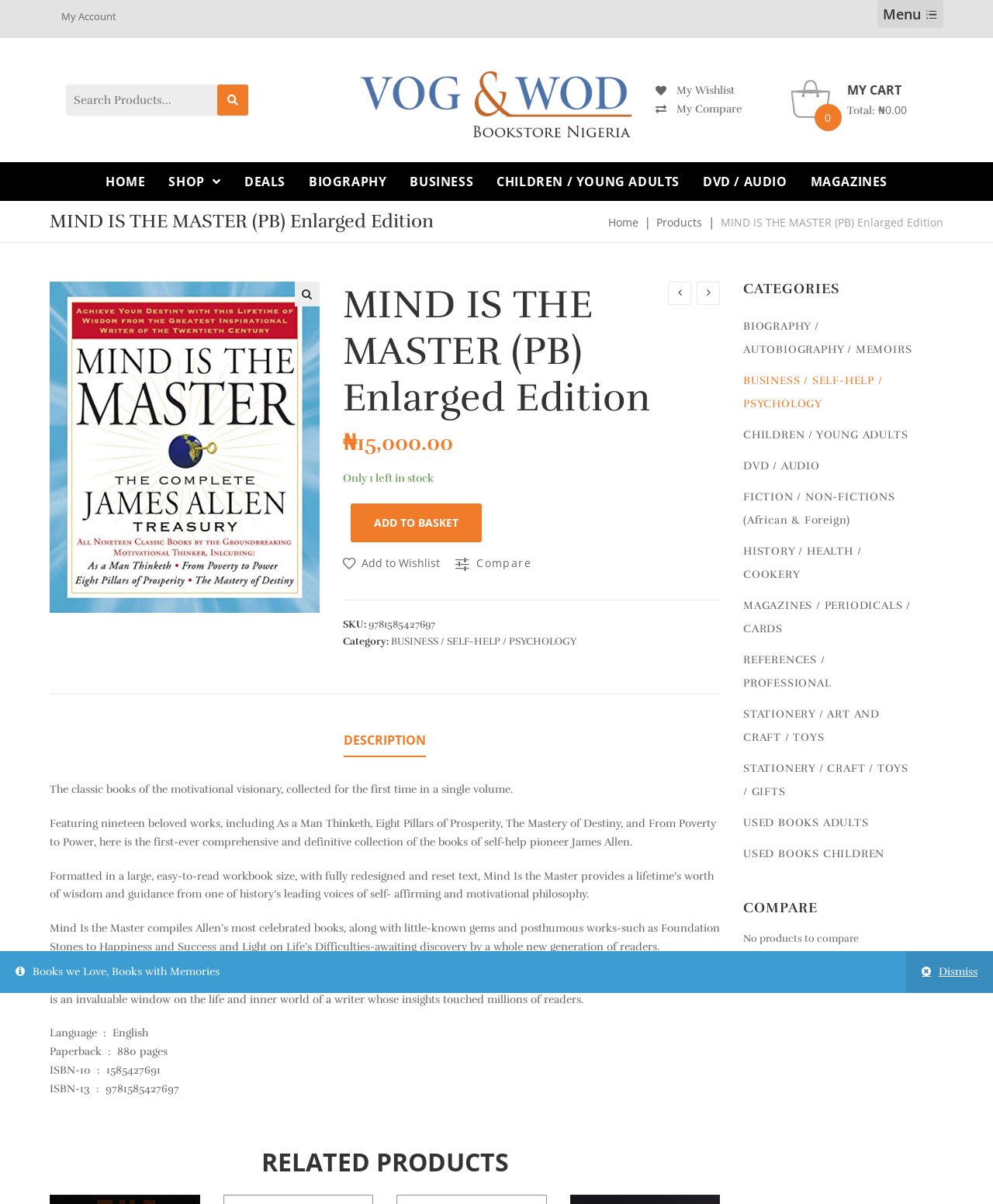Please find the bounding box coordinates of the element's region to be clicked to carry out this instruction: "Add to basket".

[0.353, 0.418, 0.485, 0.451]